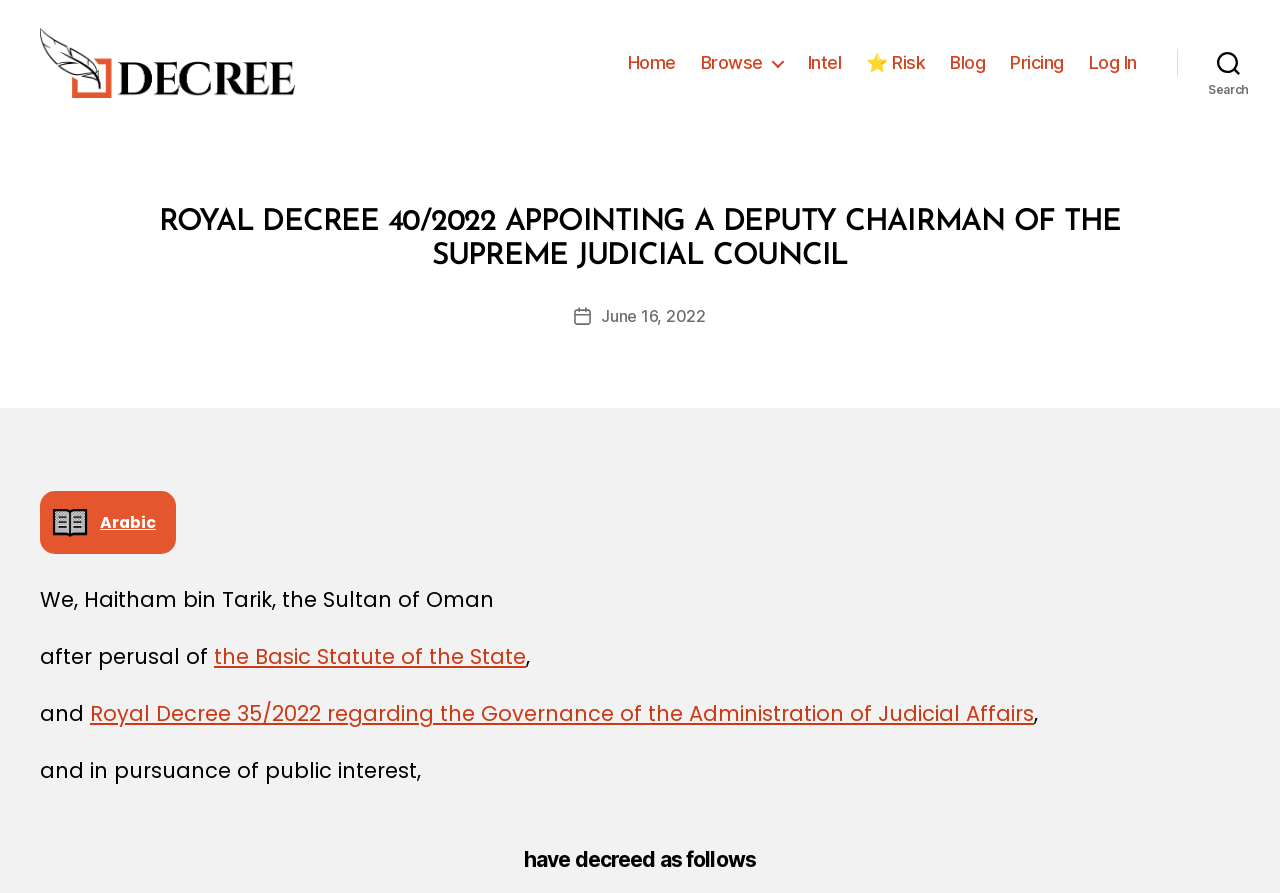Locate the bounding box coordinates of the clickable part needed for the task: "Switch to Arabic language".

[0.031, 0.573, 0.138, 0.643]